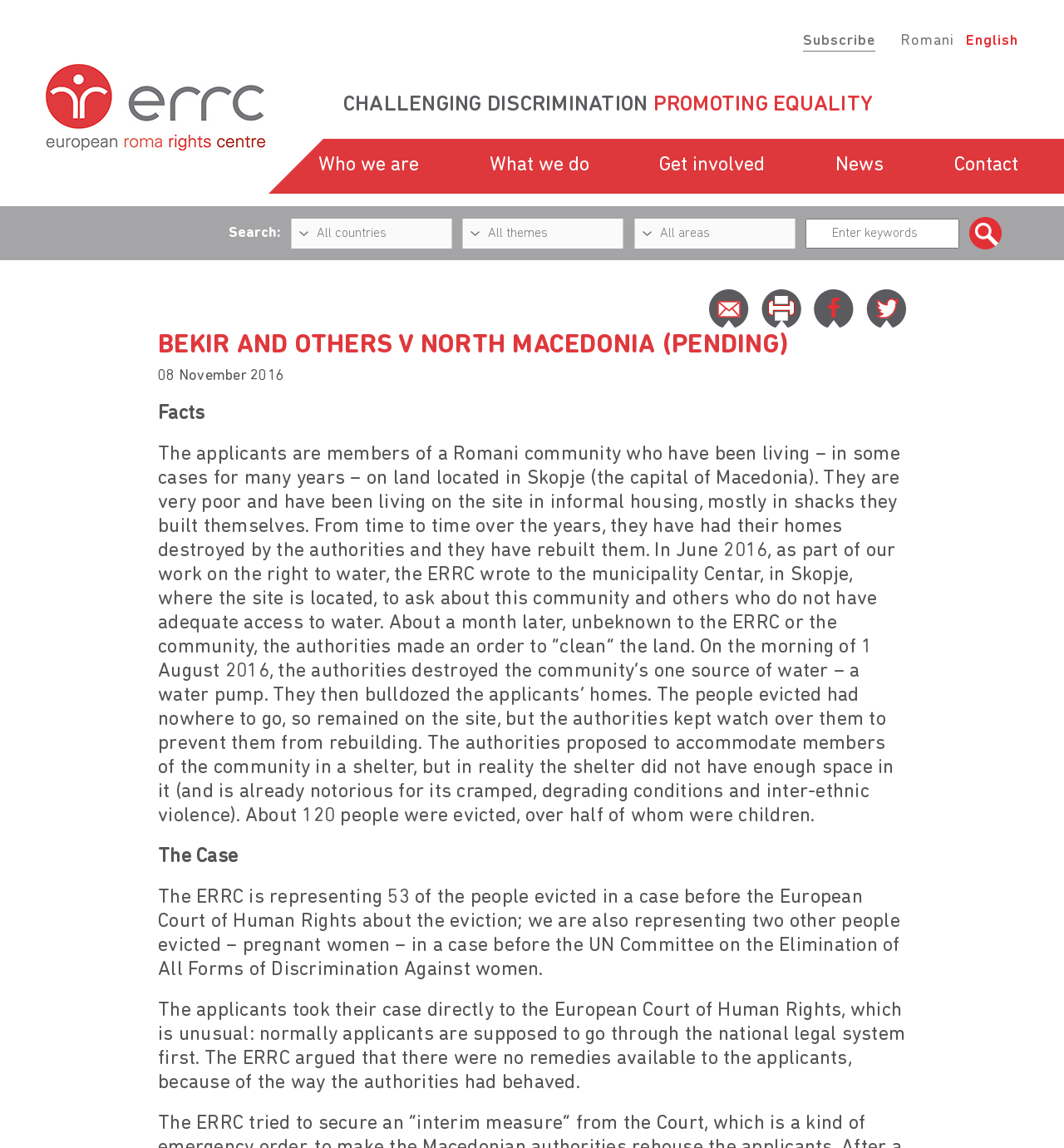What is the primary heading on this webpage?

BEKIR AND OTHERS V NORTH MACEDONIA (PENDING)